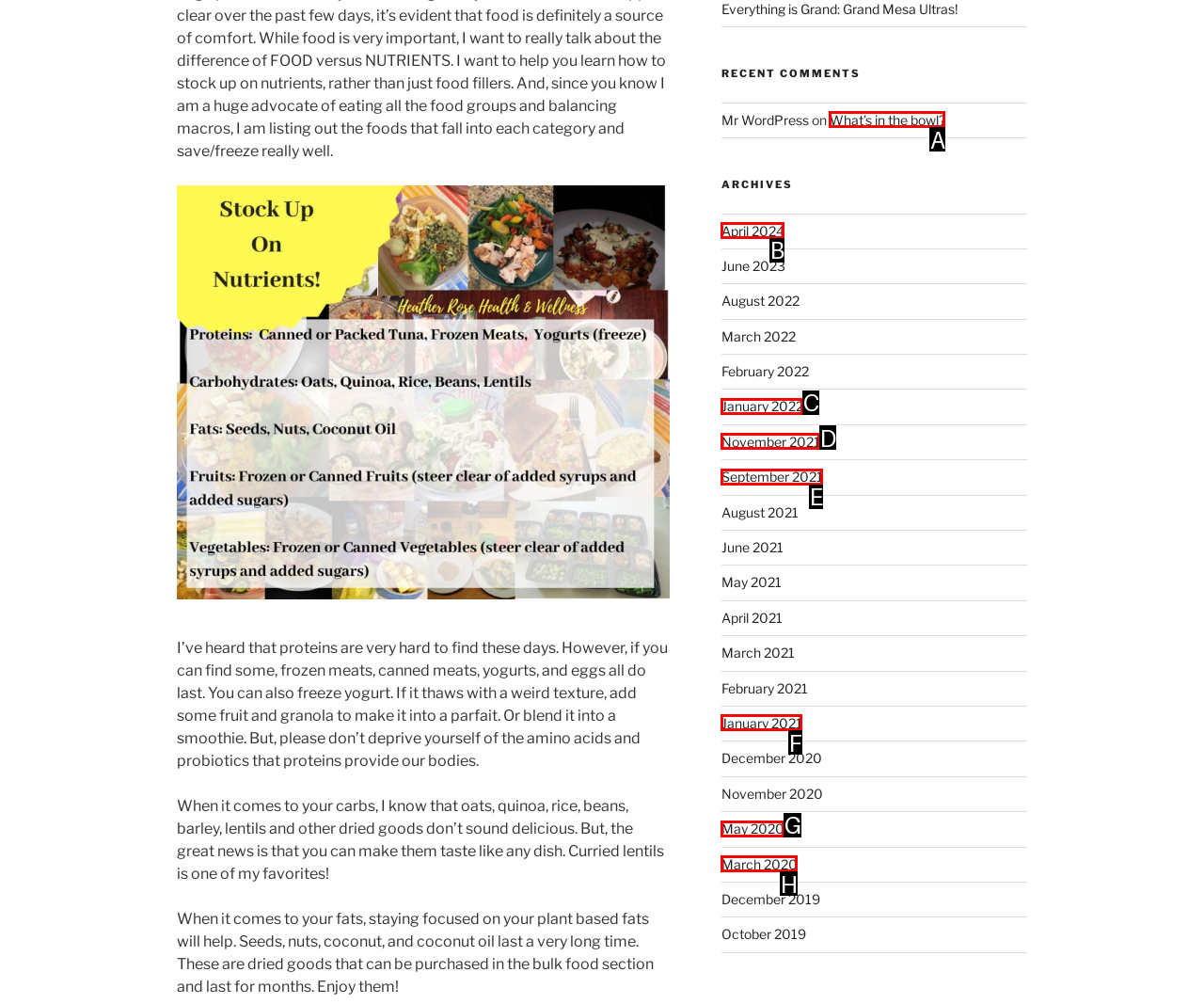Select the option that matches this description: What’s in the bowl?
Answer by giving the letter of the chosen option.

A